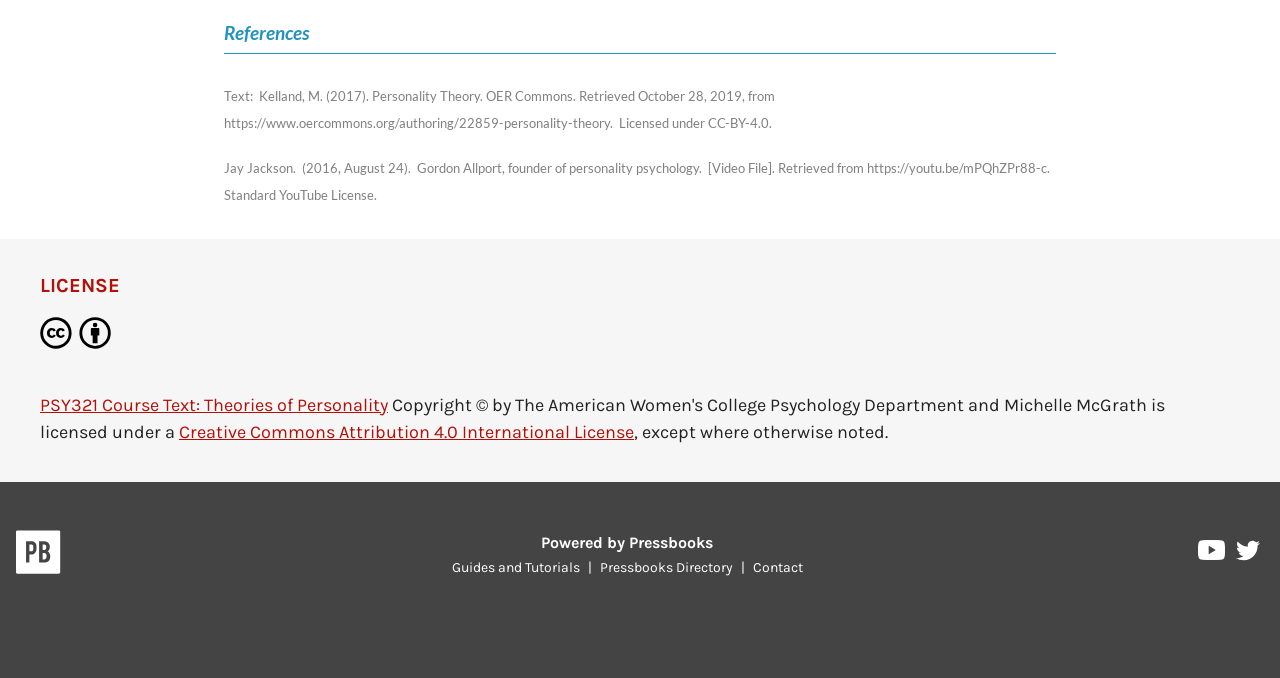What type of license is used for the course text?
Based on the screenshot, answer the question with a single word or phrase.

CC-BY-4.0